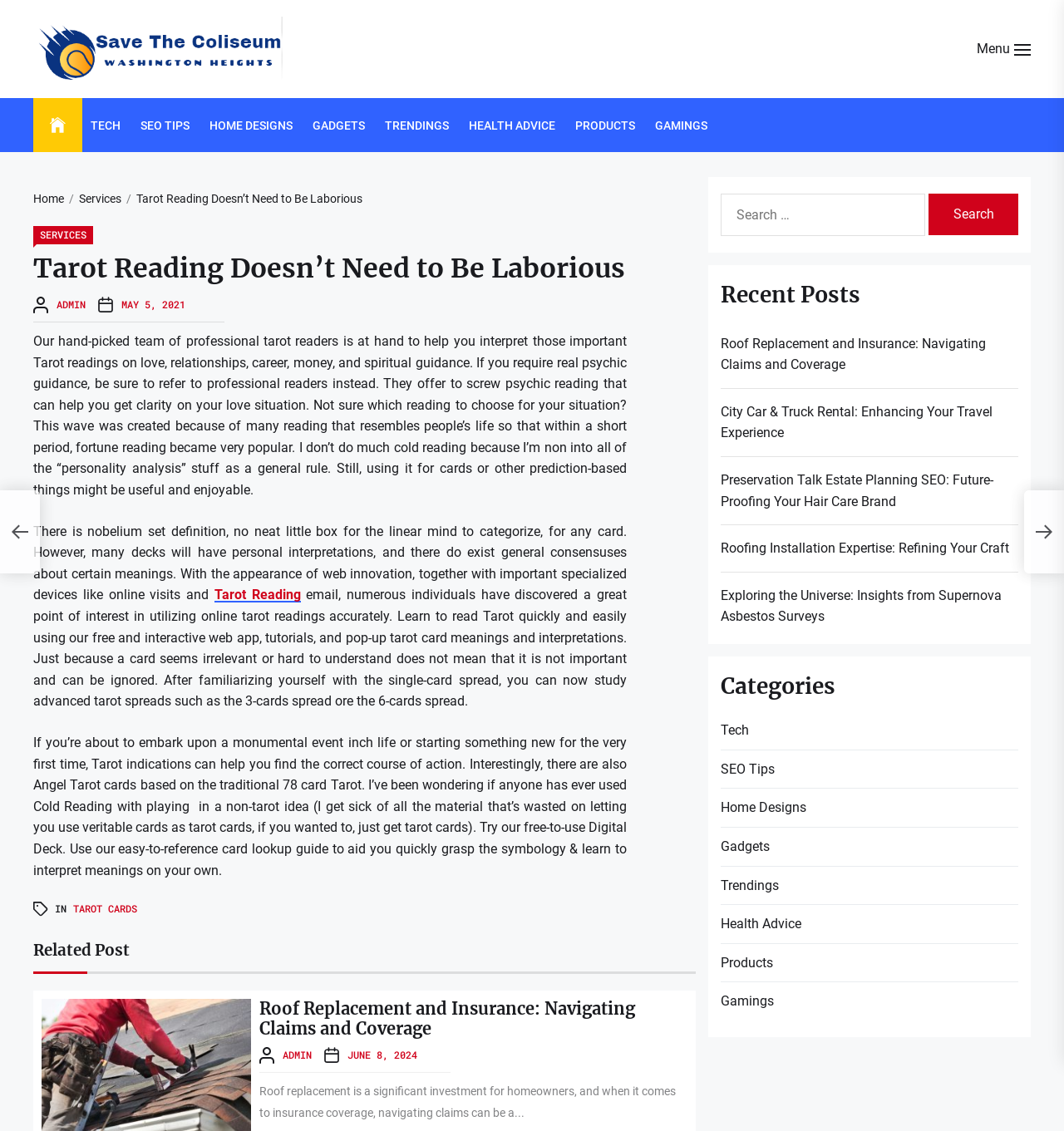Based on the element description: "June 8, 2024June 12, 2024", identify the UI element and provide its bounding box coordinates. Use four float numbers between 0 and 1, [left, top, right, bottom].

[0.327, 0.926, 0.392, 0.94]